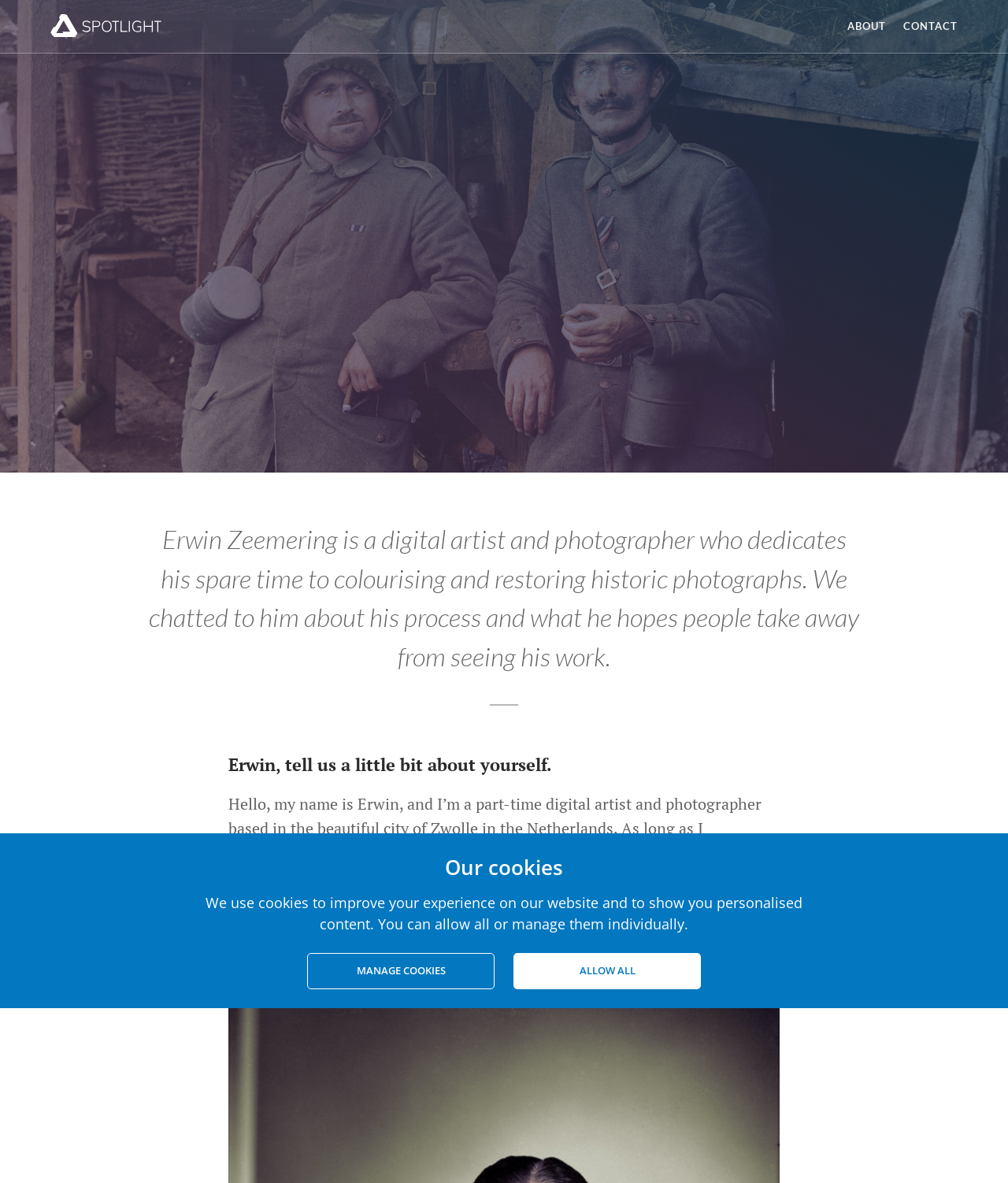Present a detailed account of what is displayed on the webpage.

The webpage is about Erwin Zeemering, a digital artist and photographer who restores and colorizes historic photographs. At the top left corner, there is a link to the homepage, accompanied by the Affinity Spotlight brand logo. The top right corner features links to "ABOUT" and "CONTACT" pages.

Below the top navigation, there is a large header section that takes up most of the top half of the page. It contains a link to "INSPIRATION" and a heading that reads "Erwin Zeemering: colourising the past". The date "DECEMBER 9, 2020" is displayed below the heading, along with the author's name, "Melanie Khareghat".

The main content of the page is divided into sections. The first section is an introductory paragraph that describes Erwin Zeemering's work and his goals. Below this, there is a heading that reads "Erwin, tell us a little bit about yourself." This is followed by a lengthy paragraph where Erwin introduces himself and explains how he combines his interests in history, photography, and digital art.

At the bottom of the page, there is a cookie consent message that spans the entire width of the page. It contains two buttons, "MANAGE COOKIES" and "ALLOW ALL", and provides information about the website's use of cookies.